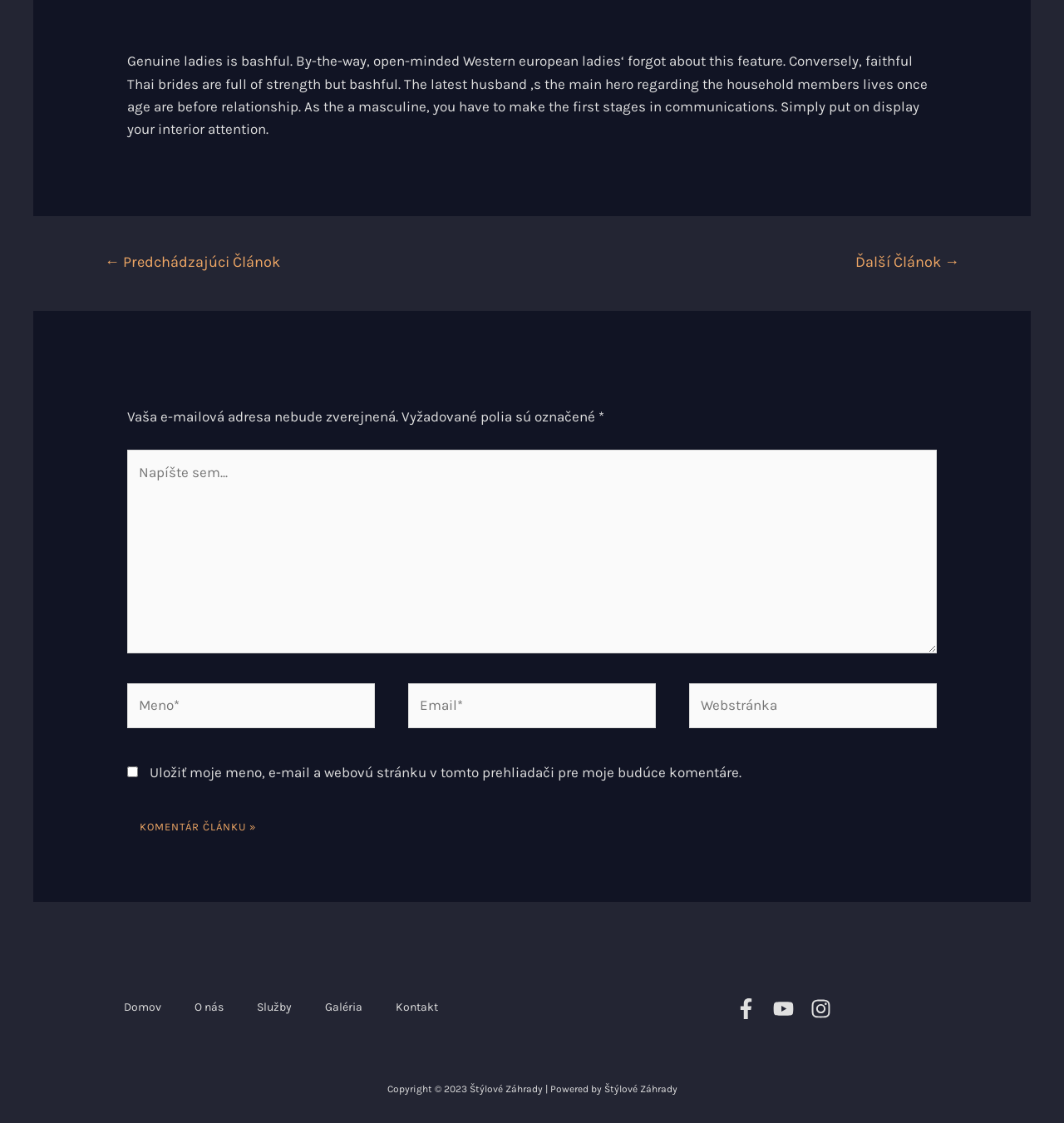Can you find the bounding box coordinates for the element that needs to be clicked to execute this instruction: "Write a comment"? The coordinates should be given as four float numbers between 0 and 1, i.e., [left, top, right, bottom].

[0.12, 0.401, 0.88, 0.582]